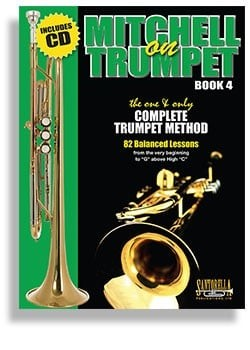What is included with the book?
Look at the screenshot and respond with a single word or phrase.

A CD